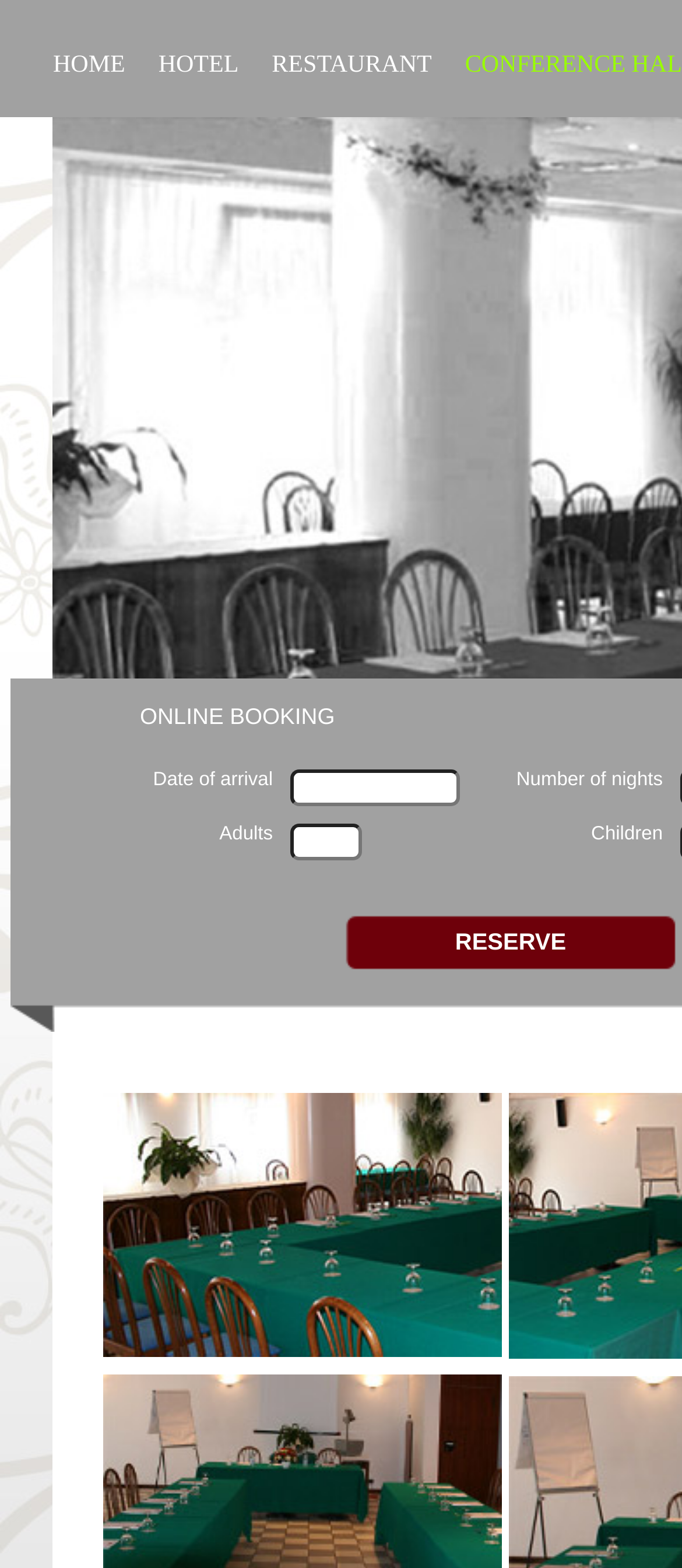Please analyze the image and provide a thorough answer to the question:
What information is required to make a reservation?

The webpage has textboxes for 'Date of arrival' and 'Adults' marked as required, which suggests that this information is necessary to make a reservation.